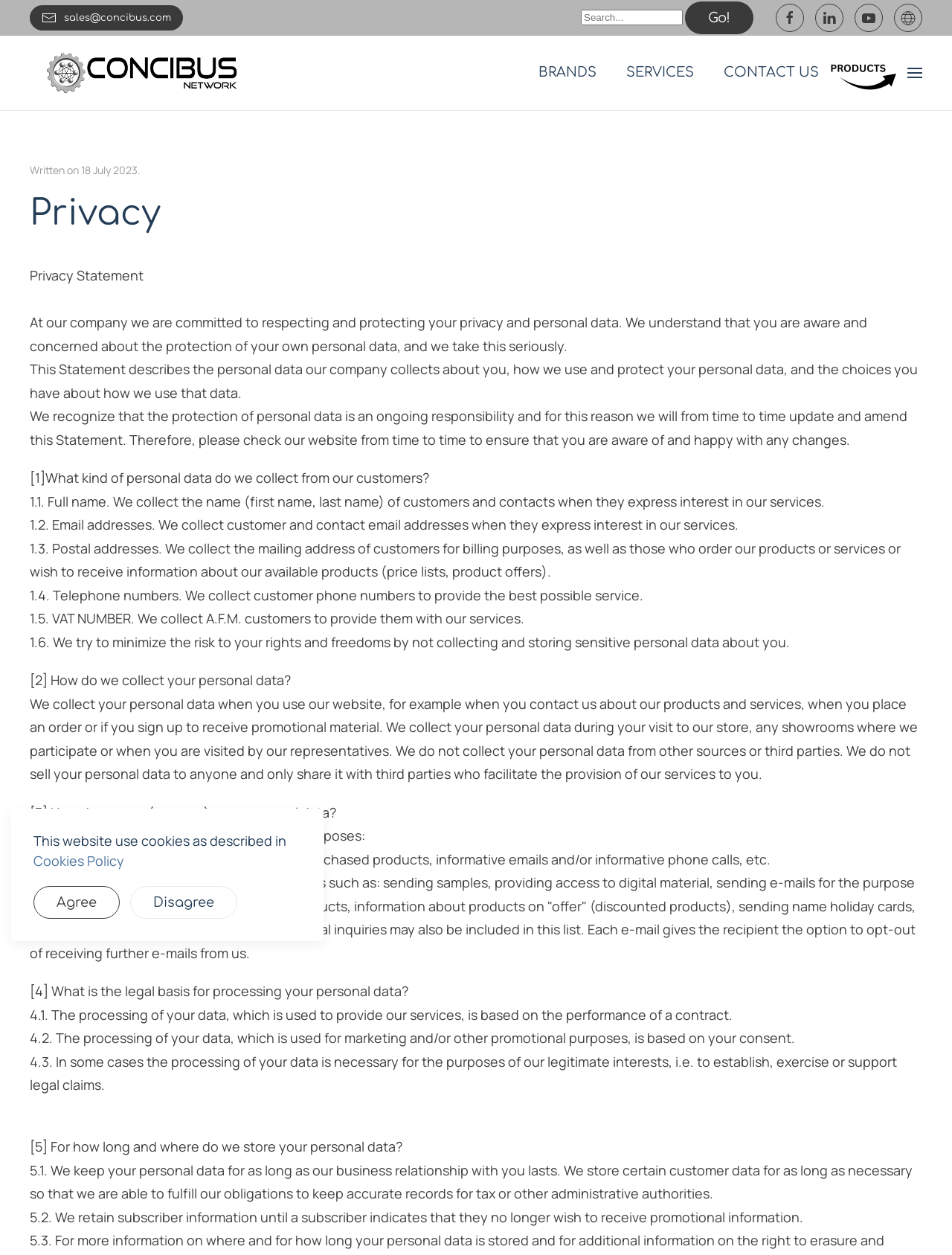Please give a succinct answer to the question in one word or phrase:
What is the purpose of the website?

Privacy